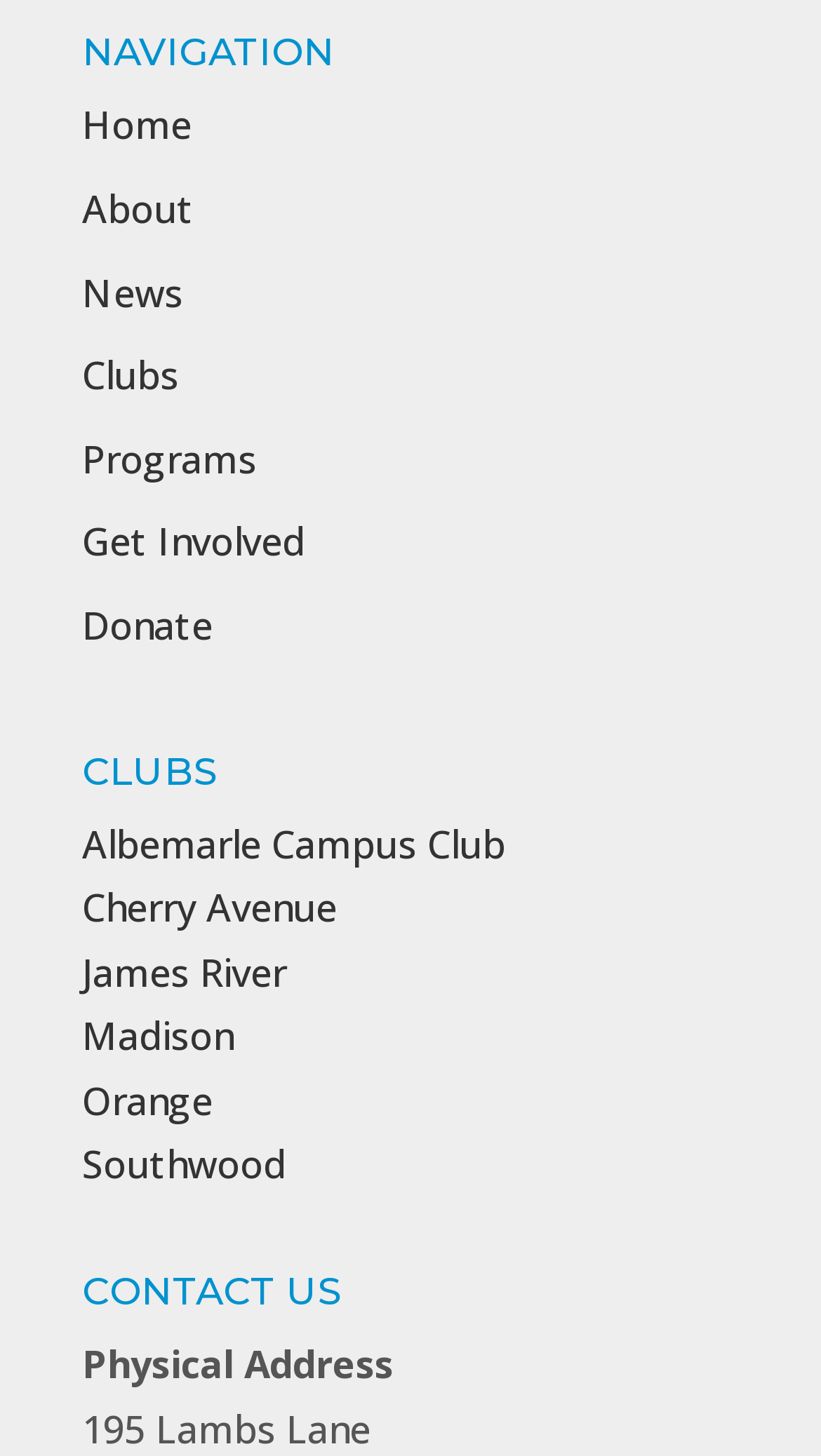What is the physical address?
Please use the image to provide an in-depth answer to the question.

I found the 'Physical Address' label and the corresponding text '195 Lambs Lane'.